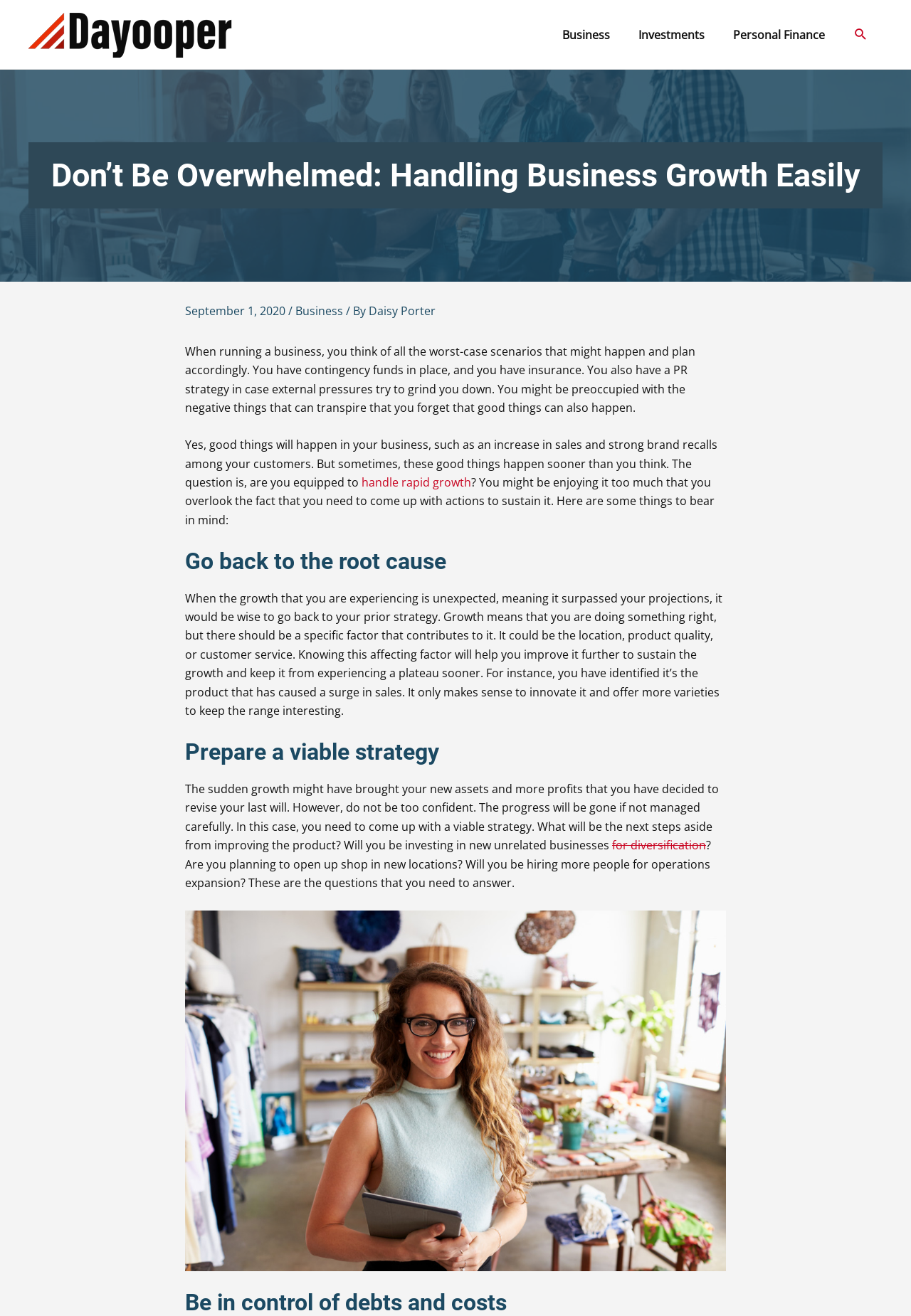Select the bounding box coordinates of the element I need to click to carry out the following instruction: "Read the article by Daisy Porter".

[0.405, 0.23, 0.478, 0.242]